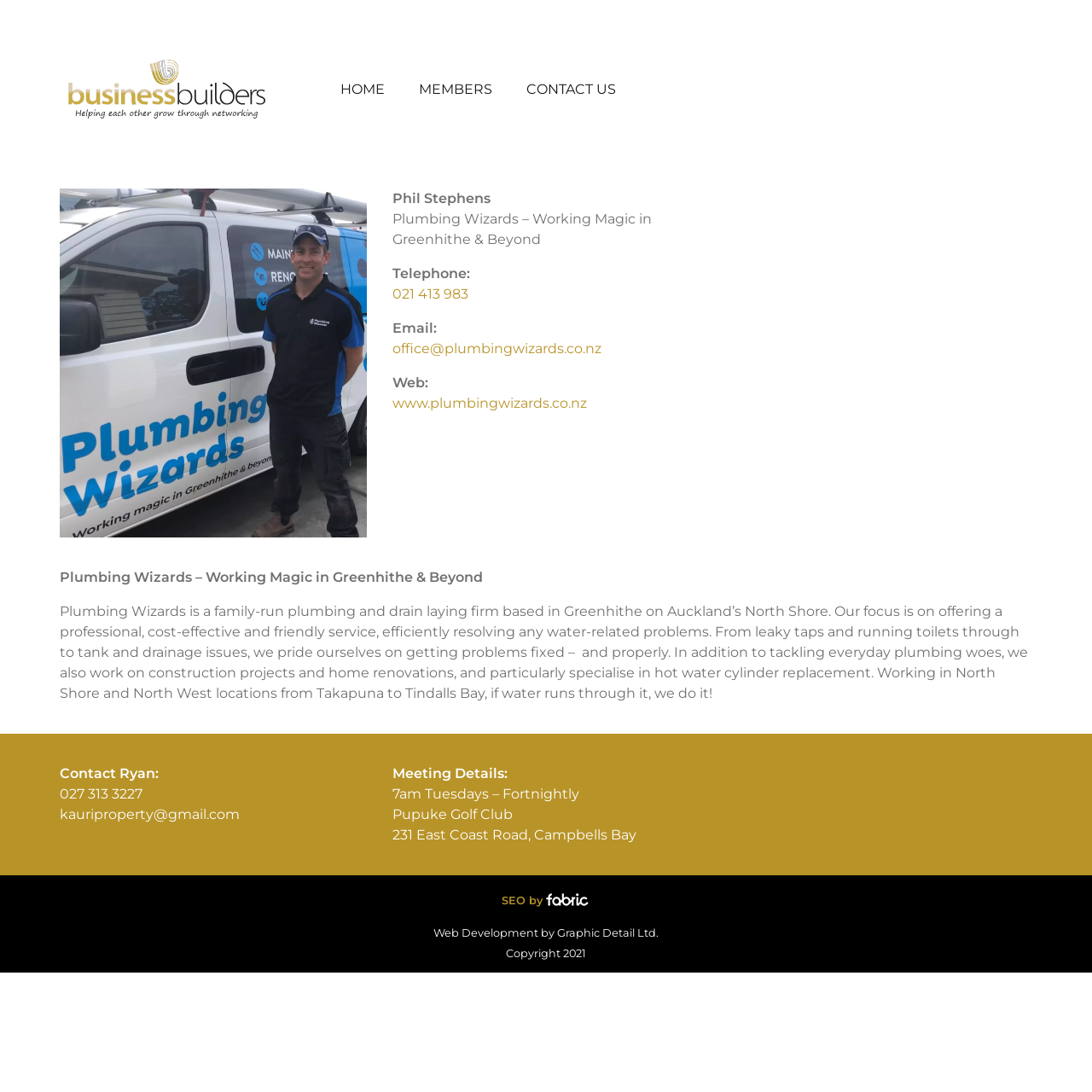Analyze the image and give a detailed response to the question:
What is the location of the meeting?

I found the answer by looking at the static text elements on the webpage. The element with ID 118 has the text 'Pupuke Golf Club', which is a location, and it is located near the text 'Meeting Details:', suggesting that it is the location of the meeting.